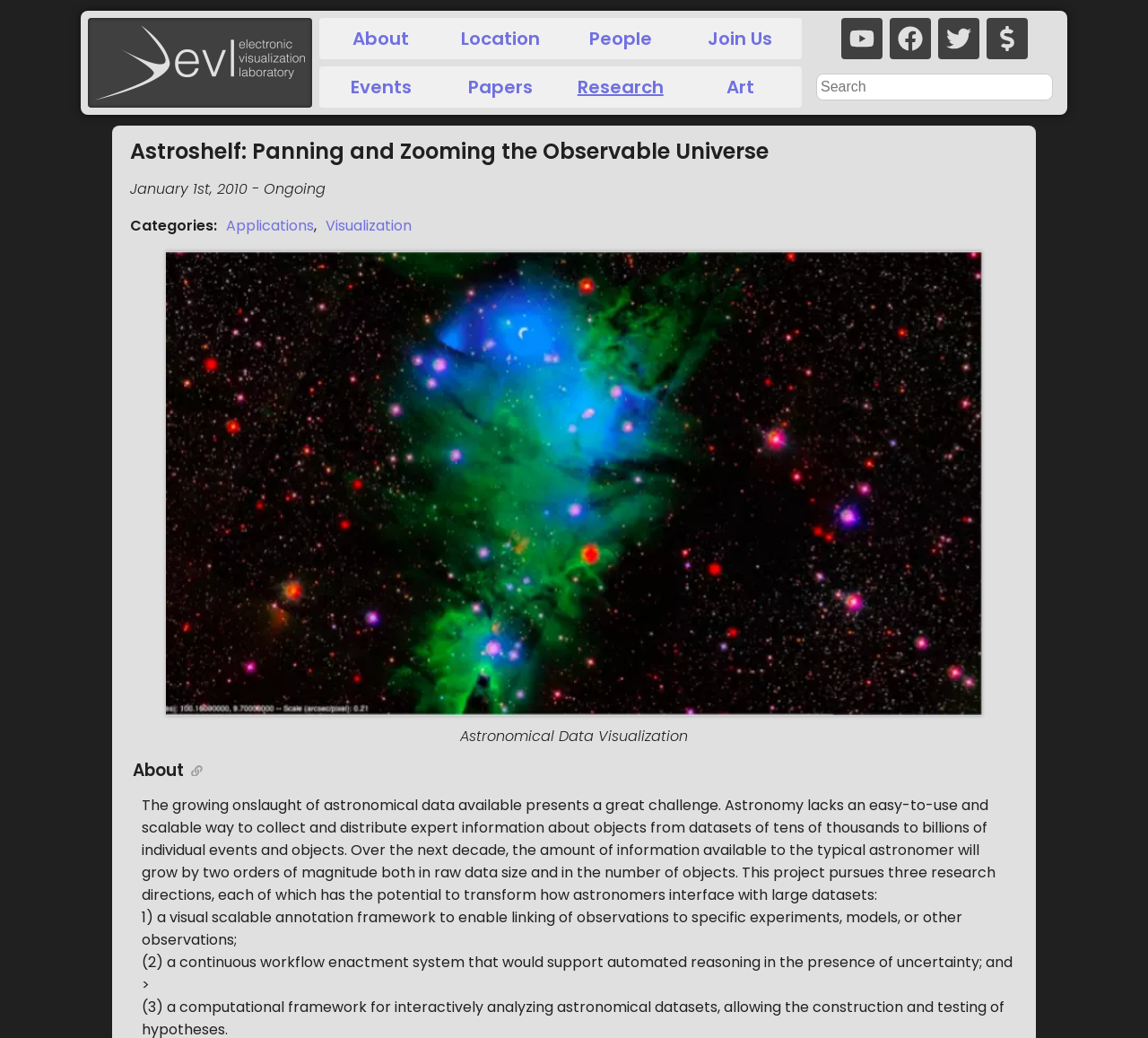What are the three research directions of the Astroshelf project?
Please provide a comprehensive answer to the question based on the webpage screenshot.

The three research directions can be found in the paragraph below the figure, which states 'This project pursues three research directions, each of which has the potential to transform how astronomers interface with large datasets: 1) a visual scalable annotation framework to enable linking of observations to specific experiments, models, or other observations; 2) a continuous workflow enactment system that would support automated reasoning in the presence of uncertainty; and 3) ...'.